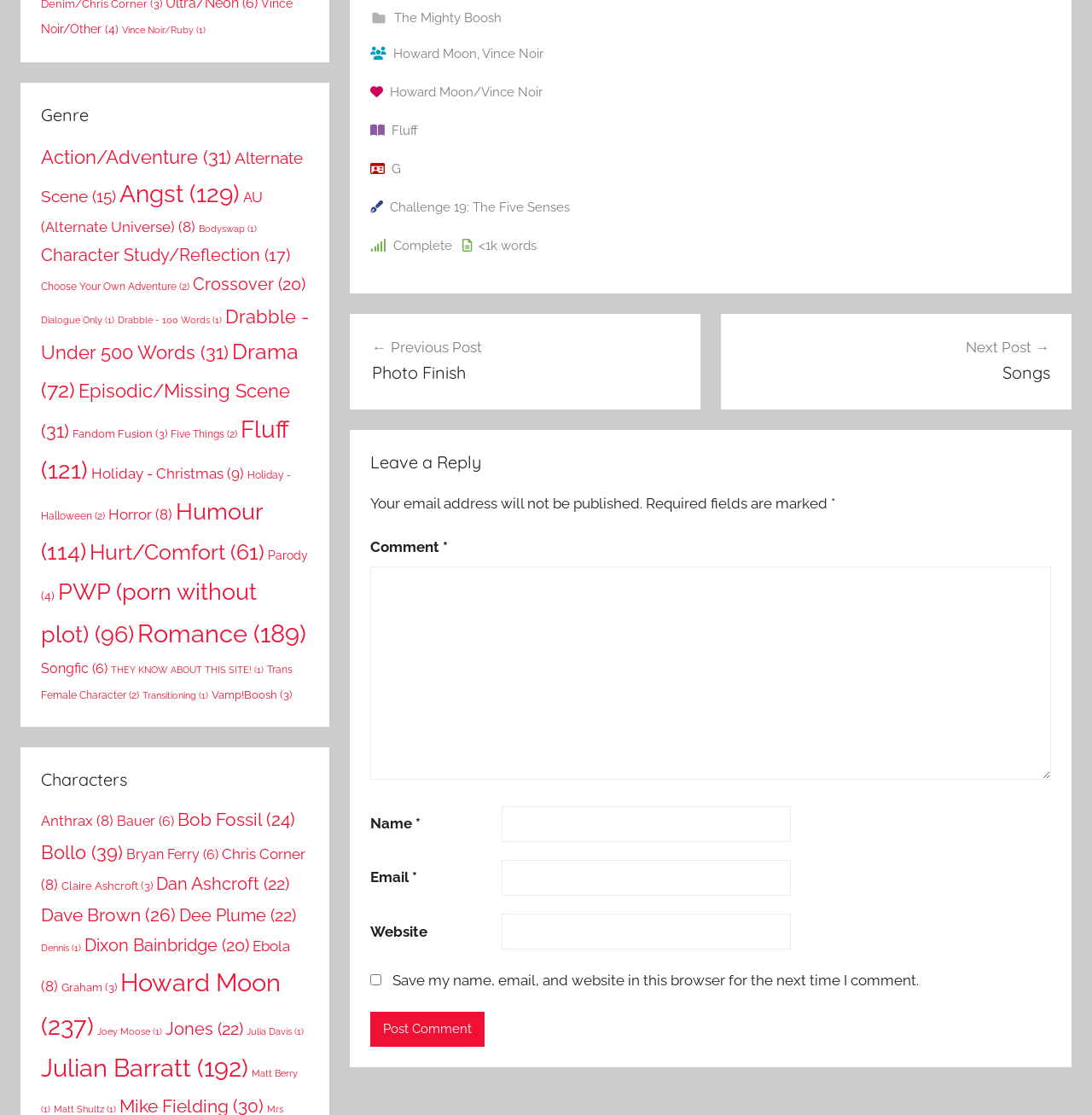How many links are there in the navigation section?
We need a detailed and meticulous answer to the question.

I counted the links in the navigation section, which are '←Previous Post Photo Finish' and 'Next Post→ Songs', so there are 2 links.